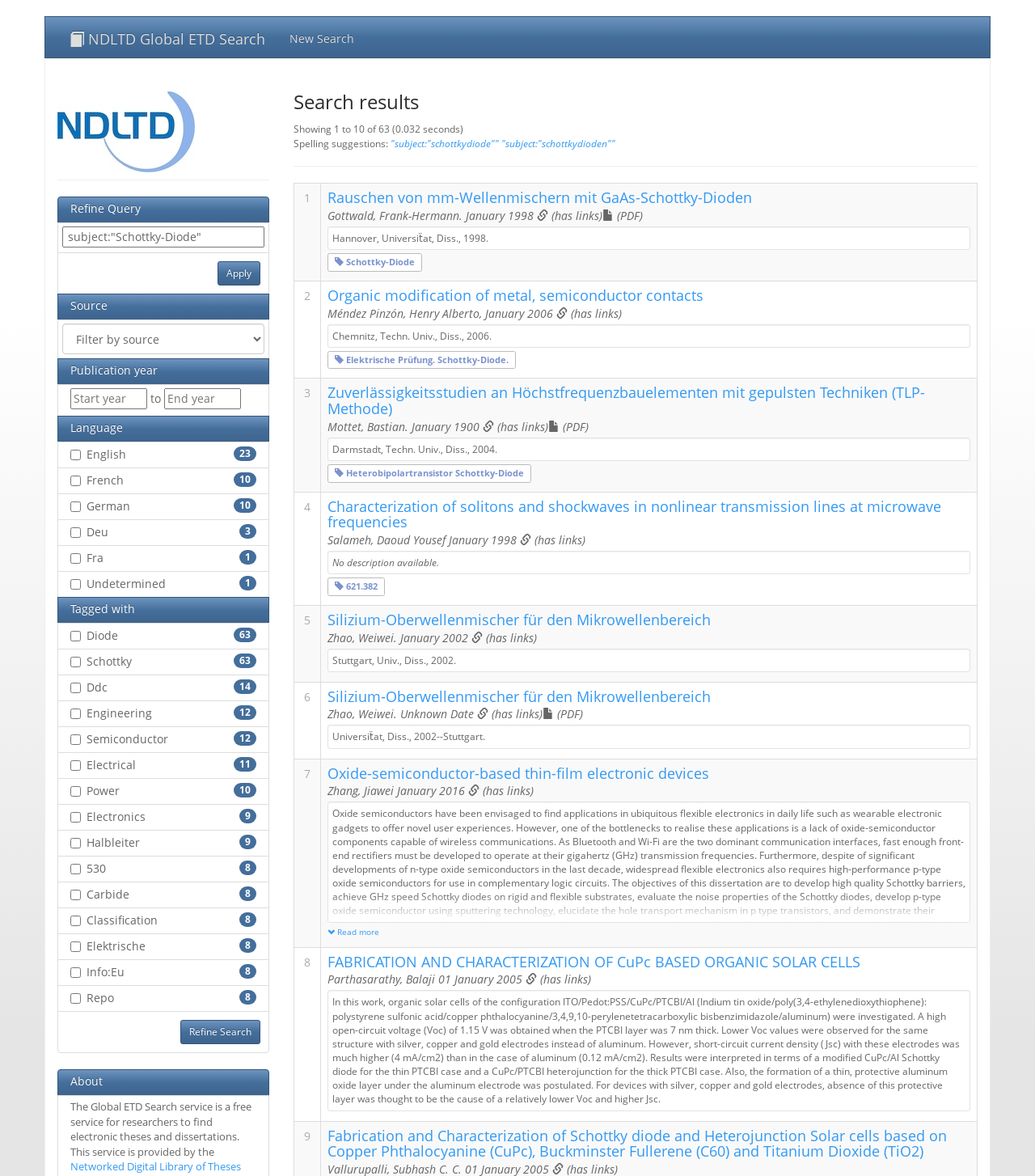Could you highlight the region that needs to be clicked to execute the instruction: "View the first search result"?

[0.284, 0.156, 0.31, 0.239]